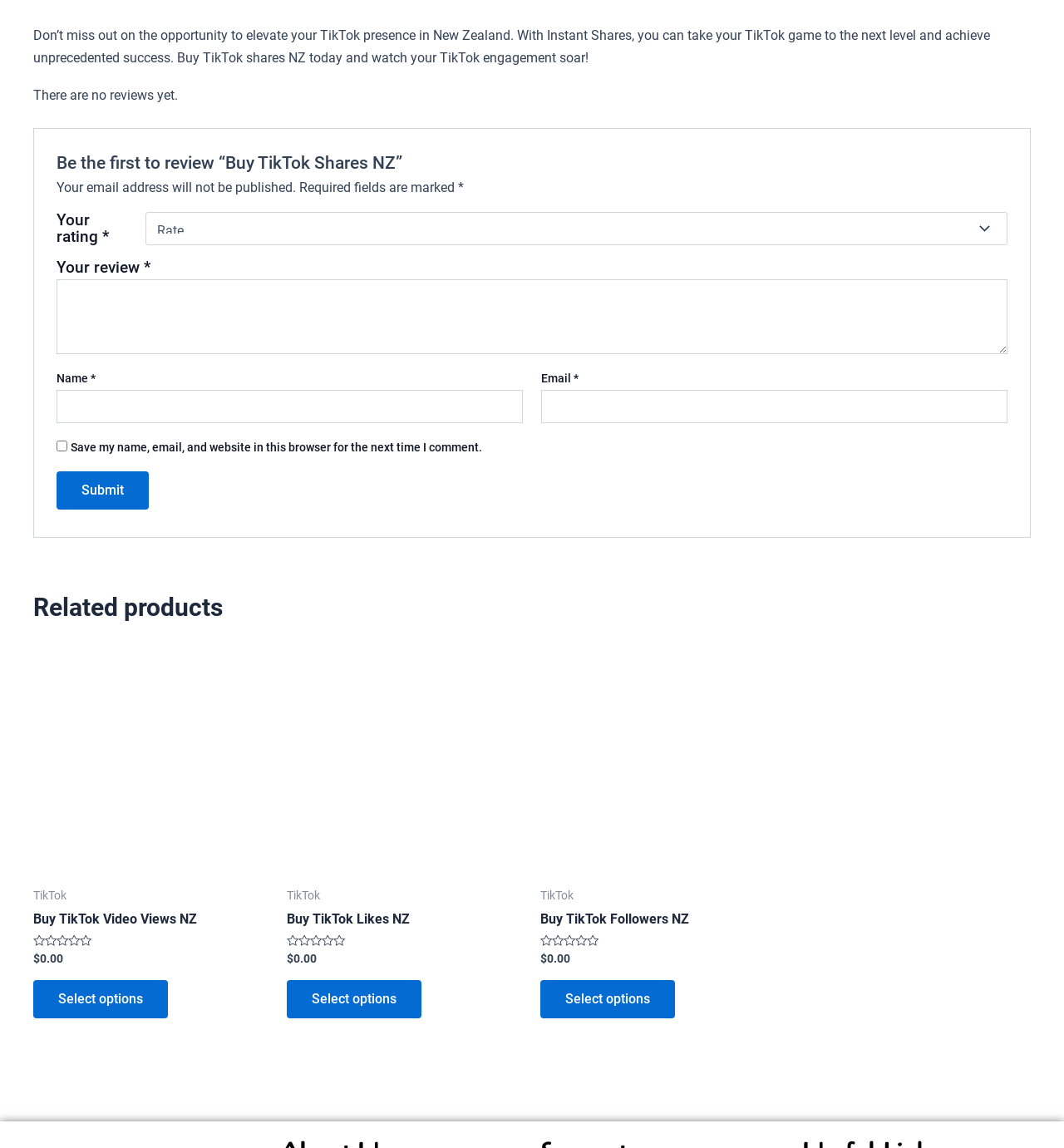Locate the bounding box coordinates of the clickable area to execute the instruction: "Write a review". Provide the coordinates as four float numbers between 0 and 1, represented as [left, top, right, bottom].

[0.053, 0.243, 0.947, 0.308]